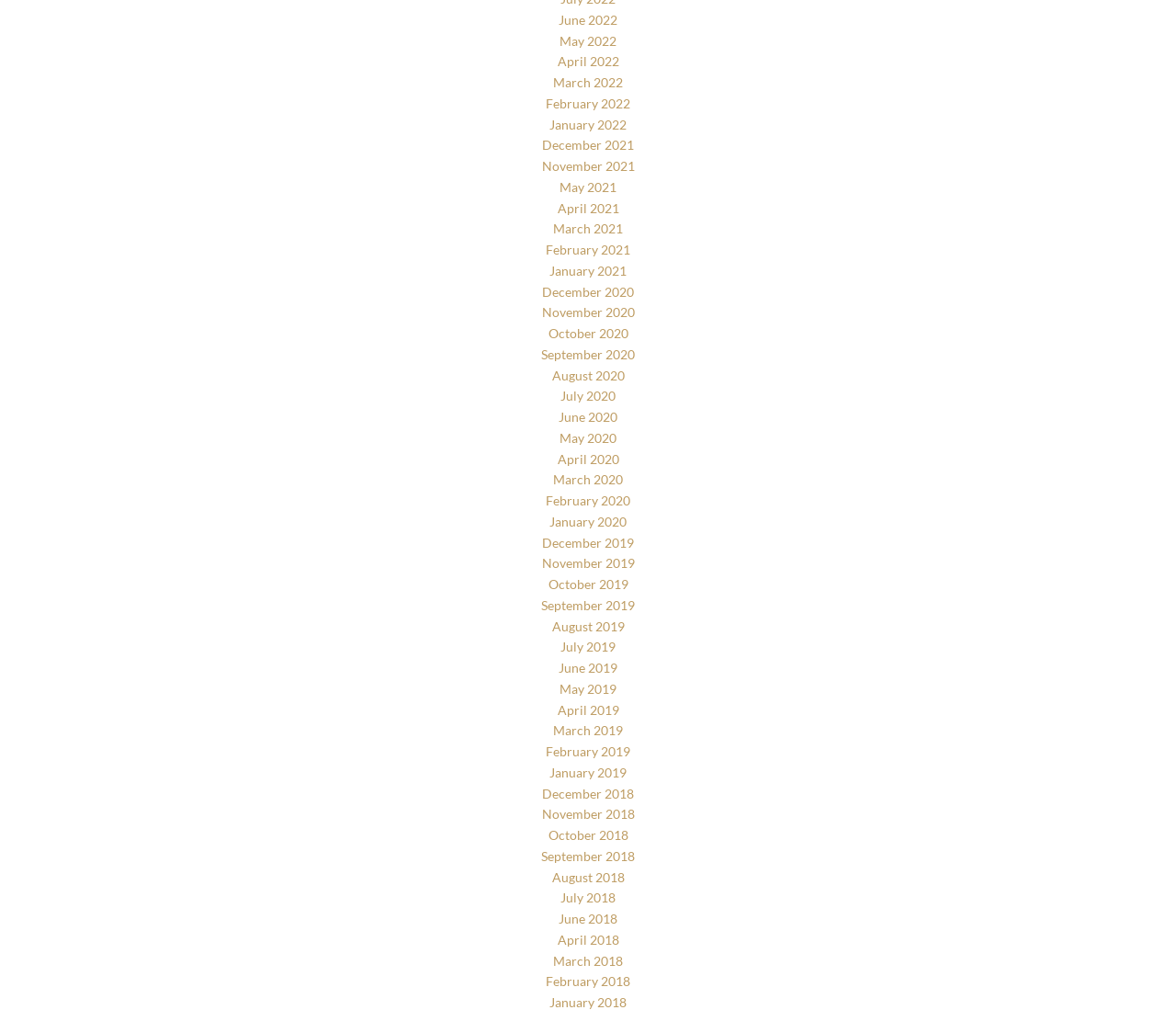Respond with a single word or phrase to the following question: Are the links on the webpage organized in chronological order?

Yes